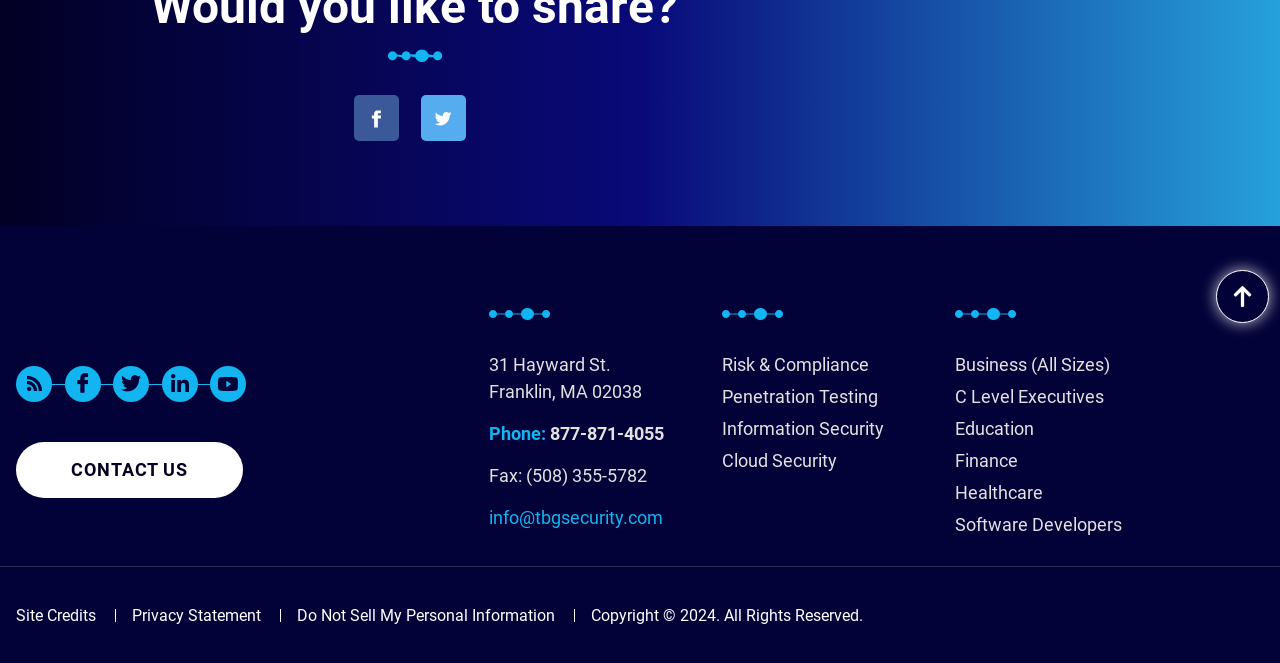How many services are listed for businesses?
Refer to the image and provide a thorough answer to the question.

In the 'SERVICES FOR' section, there are six links listed for businesses, including 'Business (All Sizes)', 'C Level Executives', 'Education', 'Finance', 'Healthcare', and 'Software Developers'.